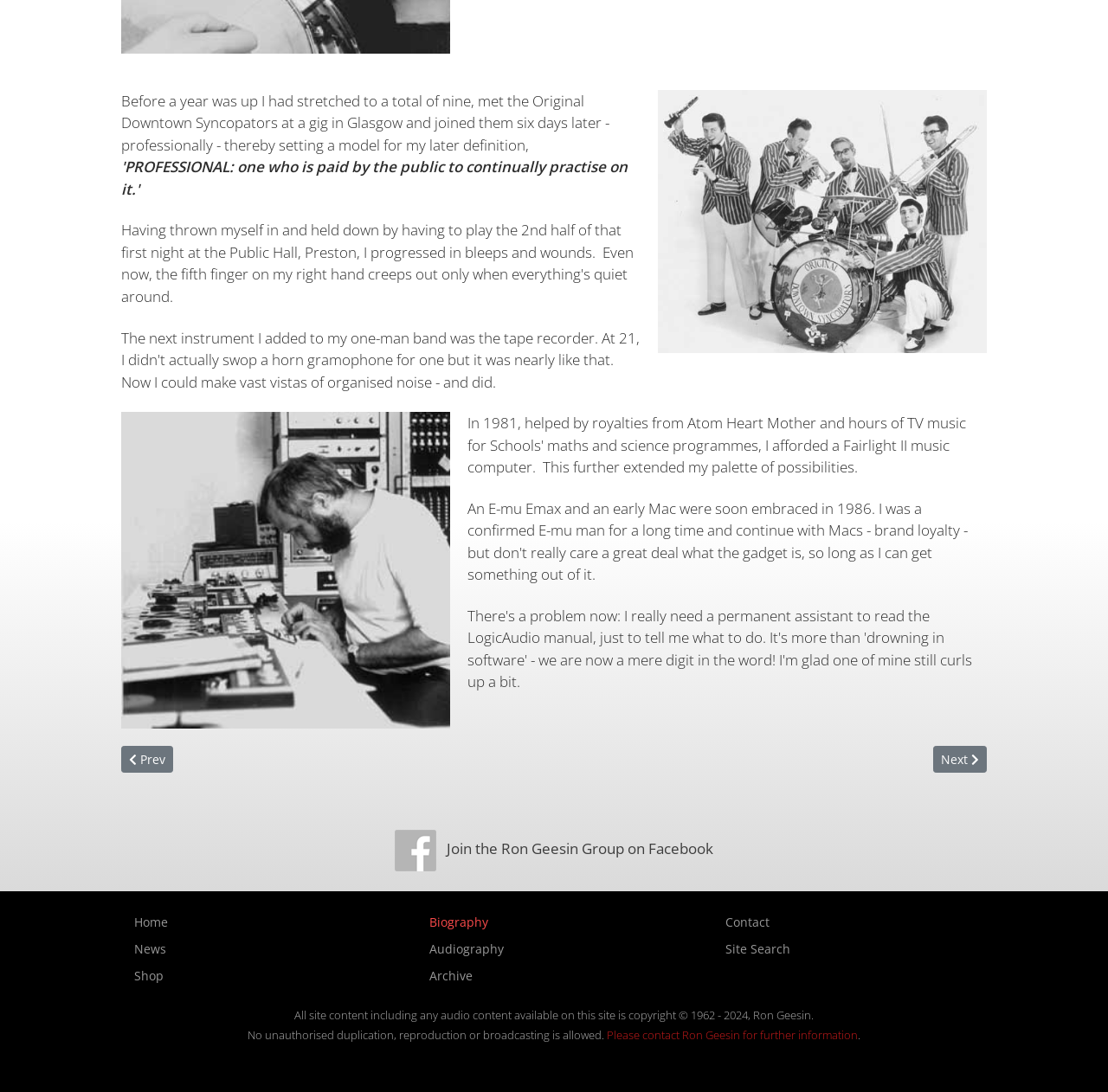Using the information in the image, give a detailed answer to the following question: What is the copyright year range?

The answer can be found in the static text 'All site content including any audio content available on this site is copyright © 1962 - 2024, Ron Geesin.' which is located at the bottom of the webpage, indicating the copyright year range.